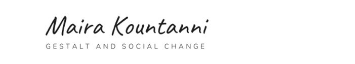Describe all the elements and aspects of the image comprehensively.

The image features the name "Maira Kountanni" prominently displayed in a stylish, handwritten font, accompanied by the phrase "GESTALT AND SOCIAL CHANGE" in a more understated, elegant typeface. This combination underscores the professional identity of Maira Kountanni, emphasizing a focus on gestalt therapy and its intersection with social change. The overall aesthetic is modern and minimalistic, reflecting a contemporary approach to the meaningful work within the fields of psychology and social transformation.